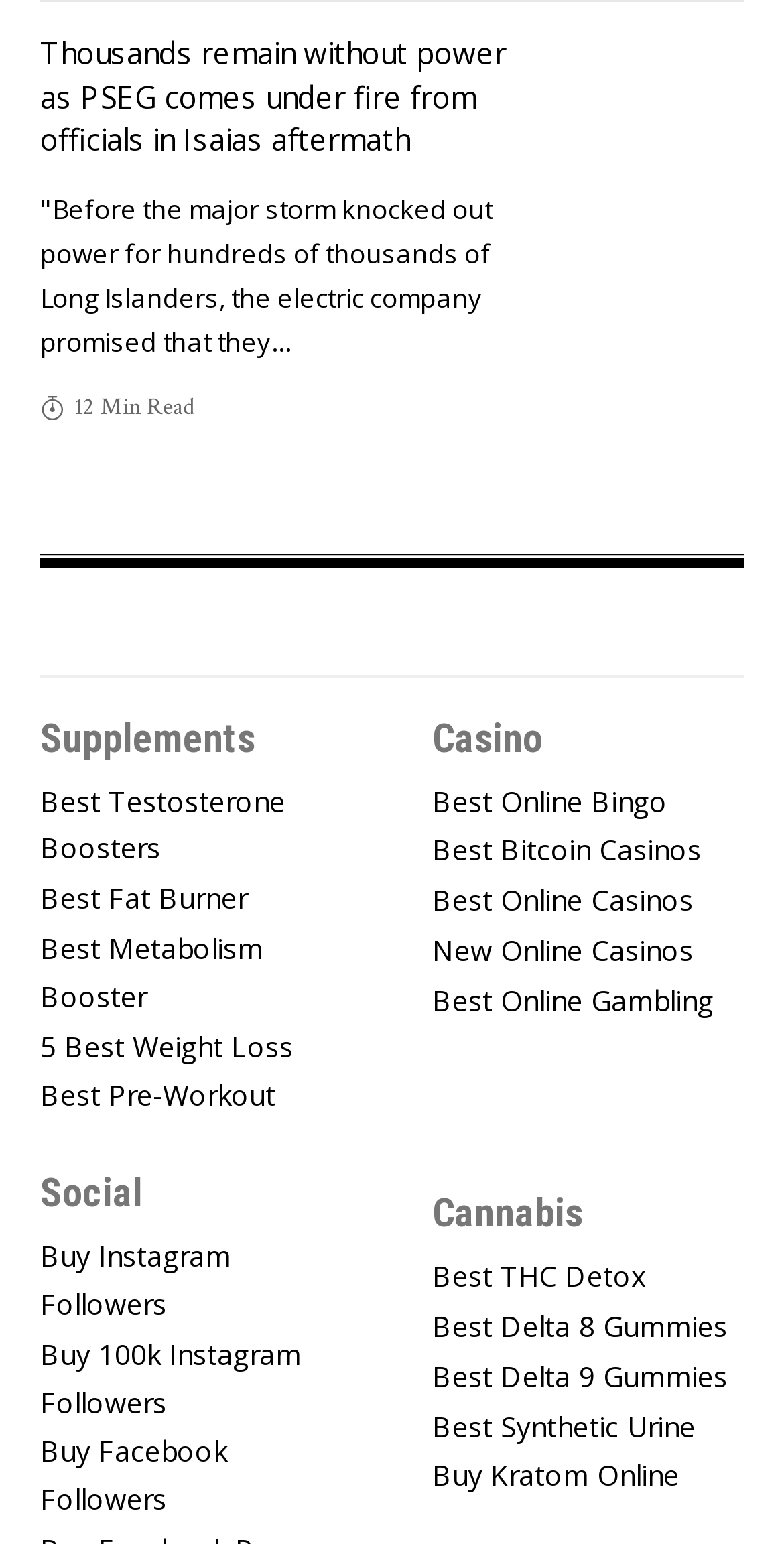Predict the bounding box coordinates of the area that should be clicked to accomplish the following instruction: "Buy Instagram followers". The bounding box coordinates should consist of four float numbers between 0 and 1, i.e., [left, top, right, bottom].

[0.051, 0.798, 0.449, 0.867]